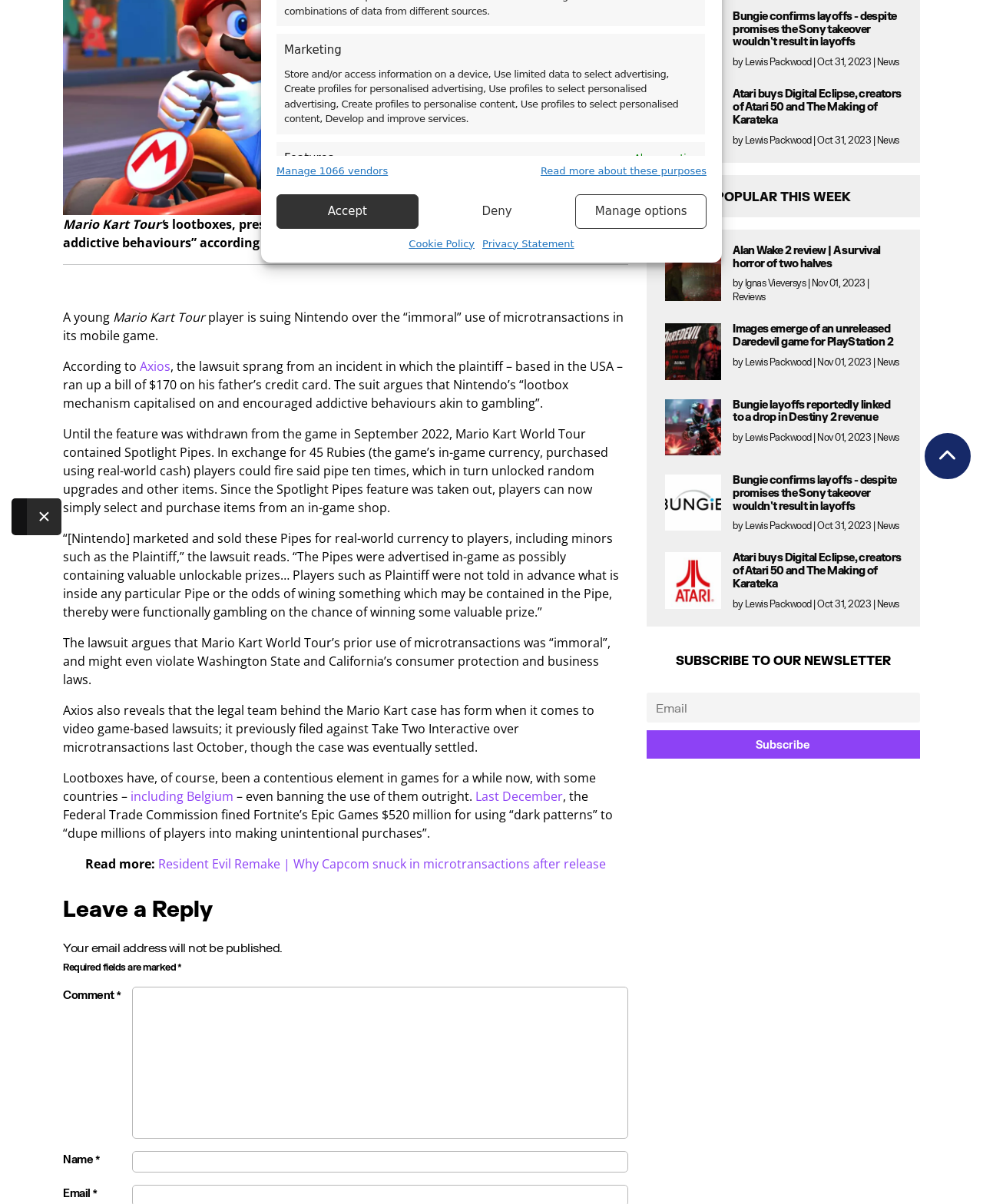From the element description Manage 1066 vendors, predict the bounding box coordinates of the UI element. The coordinates must be specified in the format (top-left x, top-left y, bottom-right x, bottom-right y) and should be within the 0 to 1 range.

[0.281, 0.136, 0.395, 0.148]